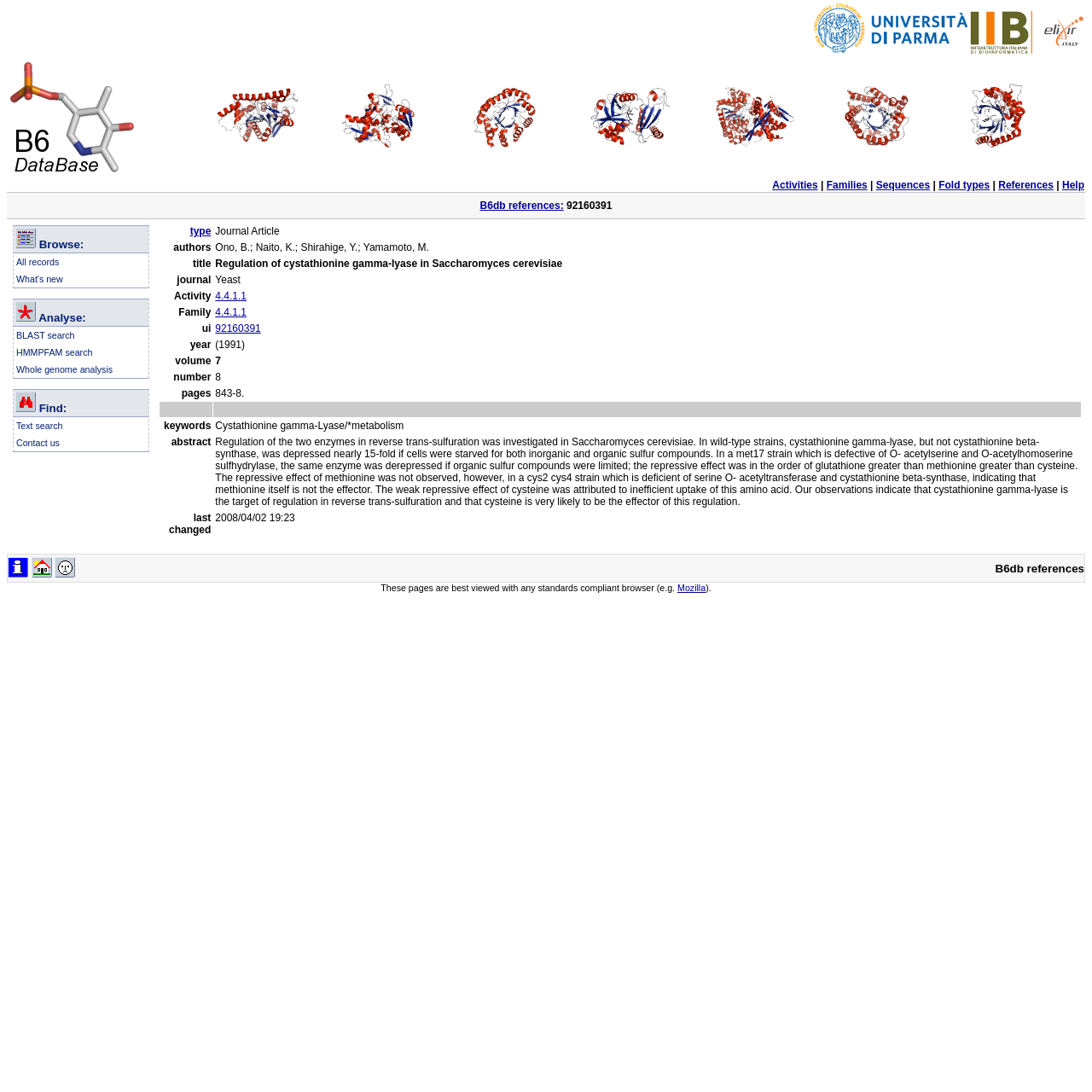Identify the bounding box coordinates of the clickable region required to complete the instruction: "Contact us". The coordinates should be given as four float numbers within the range of 0 and 1, i.e., [left, top, right, bottom].

[0.015, 0.401, 0.055, 0.41]